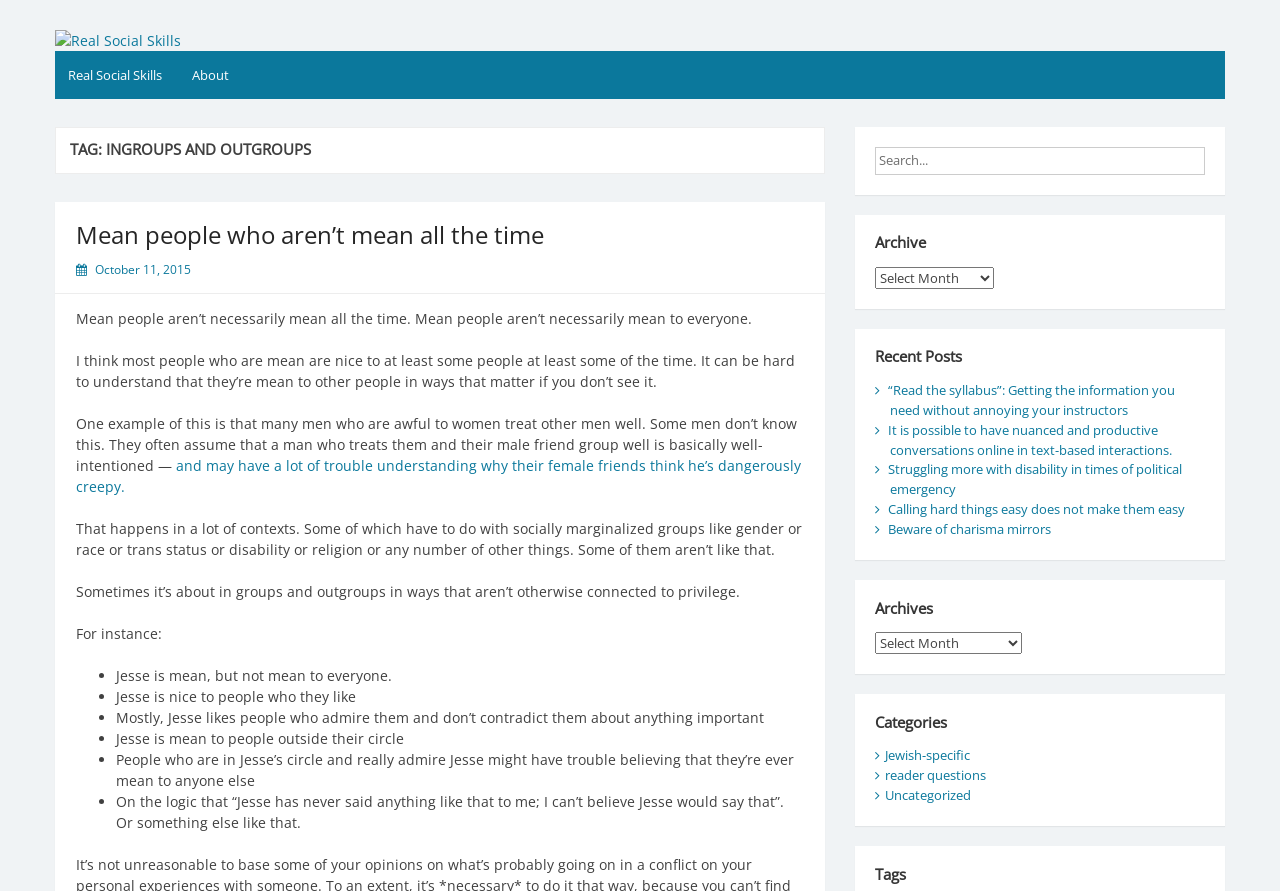Look at the image and answer the question in detail:
What is the purpose of the search bar?

The search bar is located on the right side of the webpage, and it has a button that says 'Search'. This suggests that the purpose of the search bar is to allow users to search for content on the website.